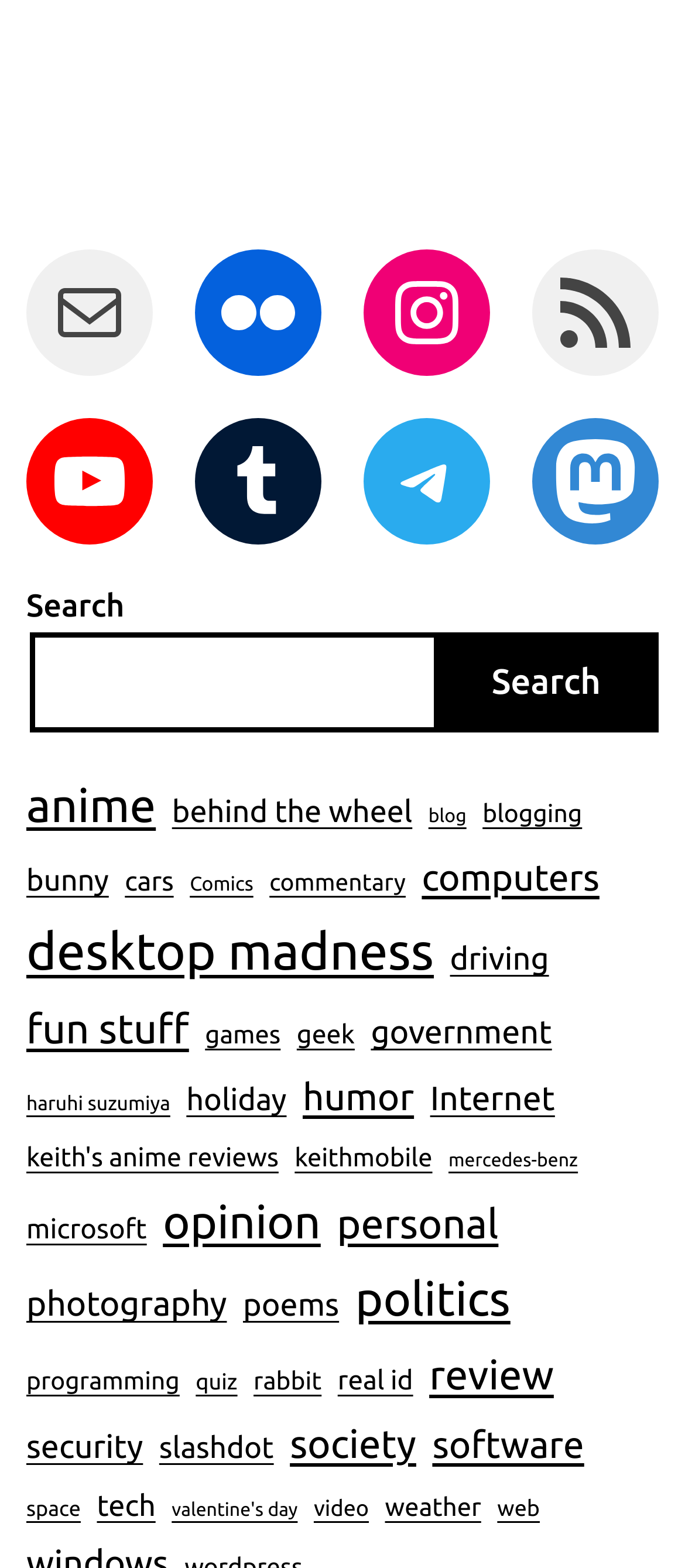Extract the bounding box for the UI element that matches this description: "FAQ".

None